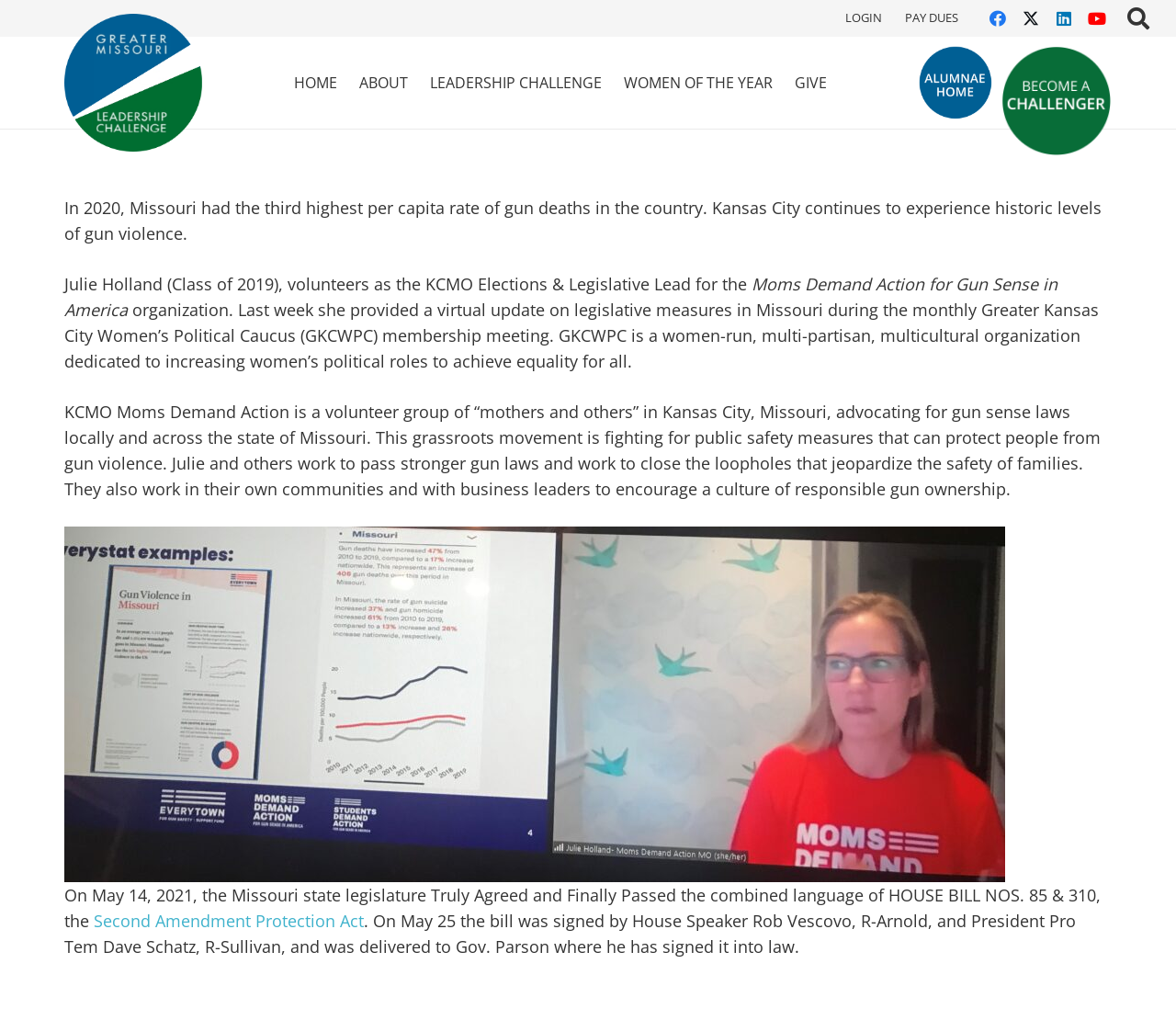Given the element description, predict the bounding box coordinates in the format (top-left x, top-left y, bottom-right x, bottom-right y). Make sure all values are between 0 and 1. Here is the element description: Women of the Year

[0.521, 0.036, 0.666, 0.126]